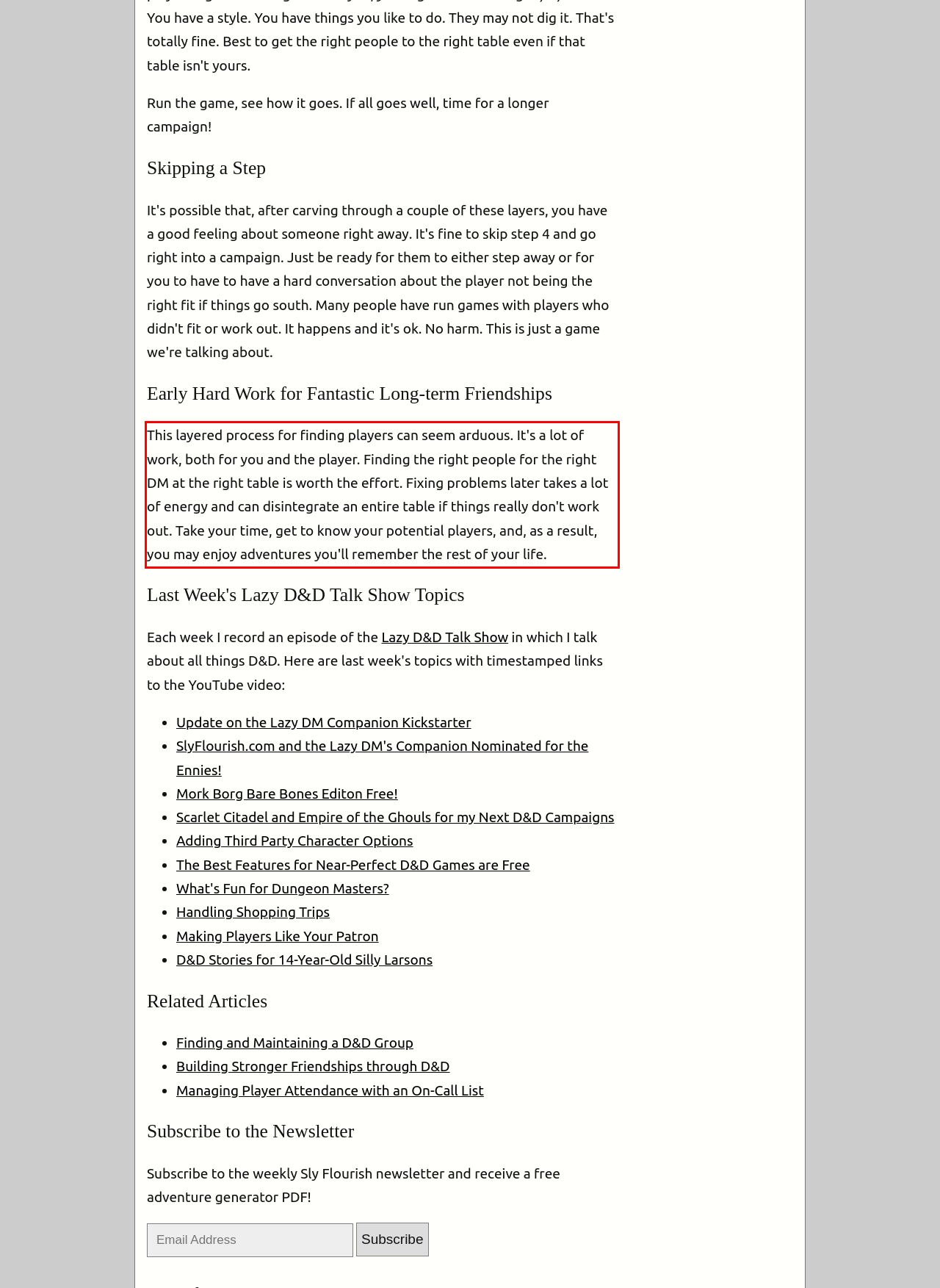In the given screenshot, locate the red bounding box and extract the text content from within it.

This layered process for finding players can seem arduous. It's a lot of work, both for you and the player. Finding the right people for the right DM at the right table is worth the effort. Fixing problems later takes a lot of energy and can disintegrate an entire table if things really don't work out. Take your time, get to know your potential players, and, as a result, you may enjoy adventures you'll remember the rest of your life.